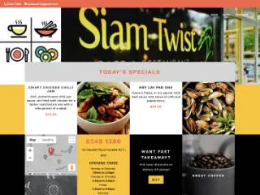Give a short answer to this question using one word or a phrase:
What type of experience does the restaurant aim to provide?

Thai dining and coffee shop